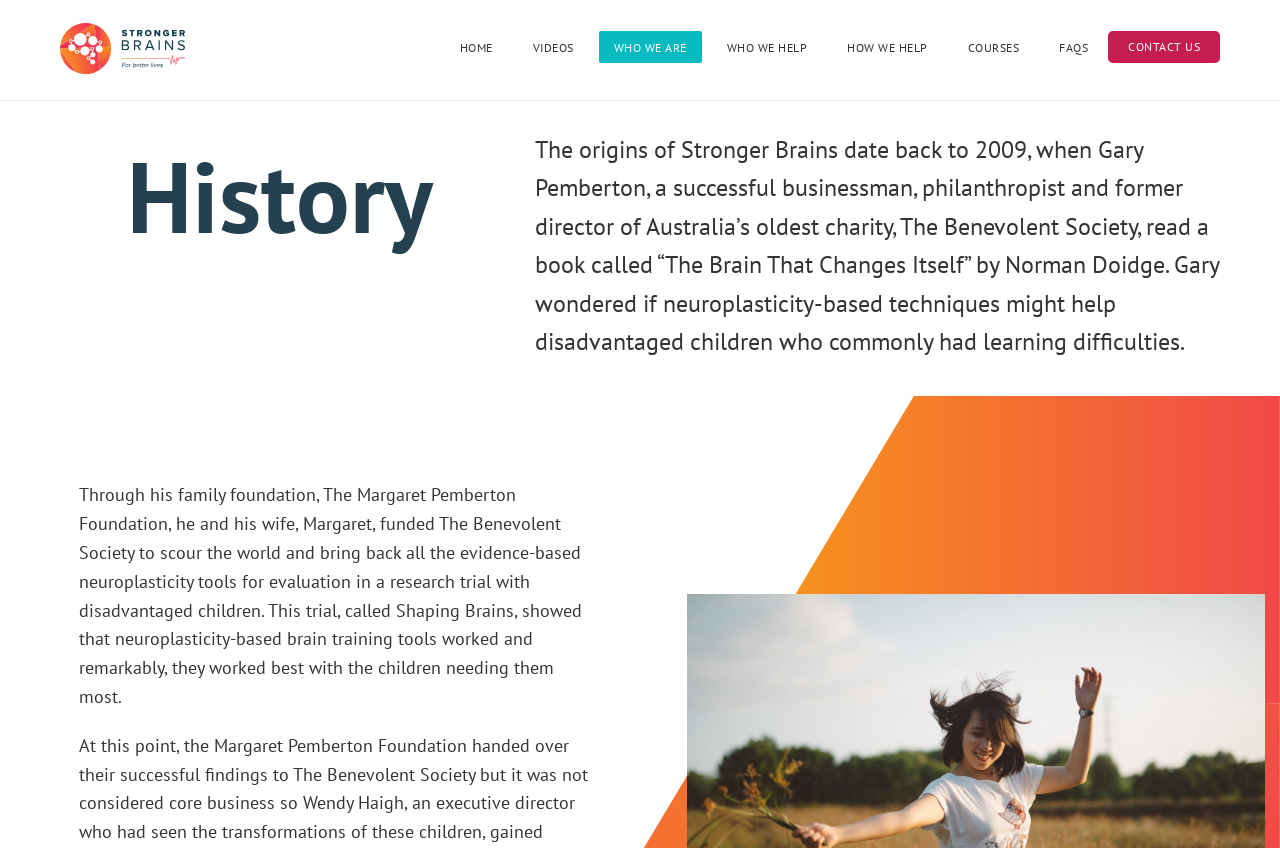What year did Gary Pemberton read a book that inspired him?
Provide an in-depth and detailed answer to the question.

I found the answer by reading the StaticText element that starts with 'The origins of Stronger Brains date back to 2009...'. This text provides the year when Gary Pemberton read a book that inspired him.